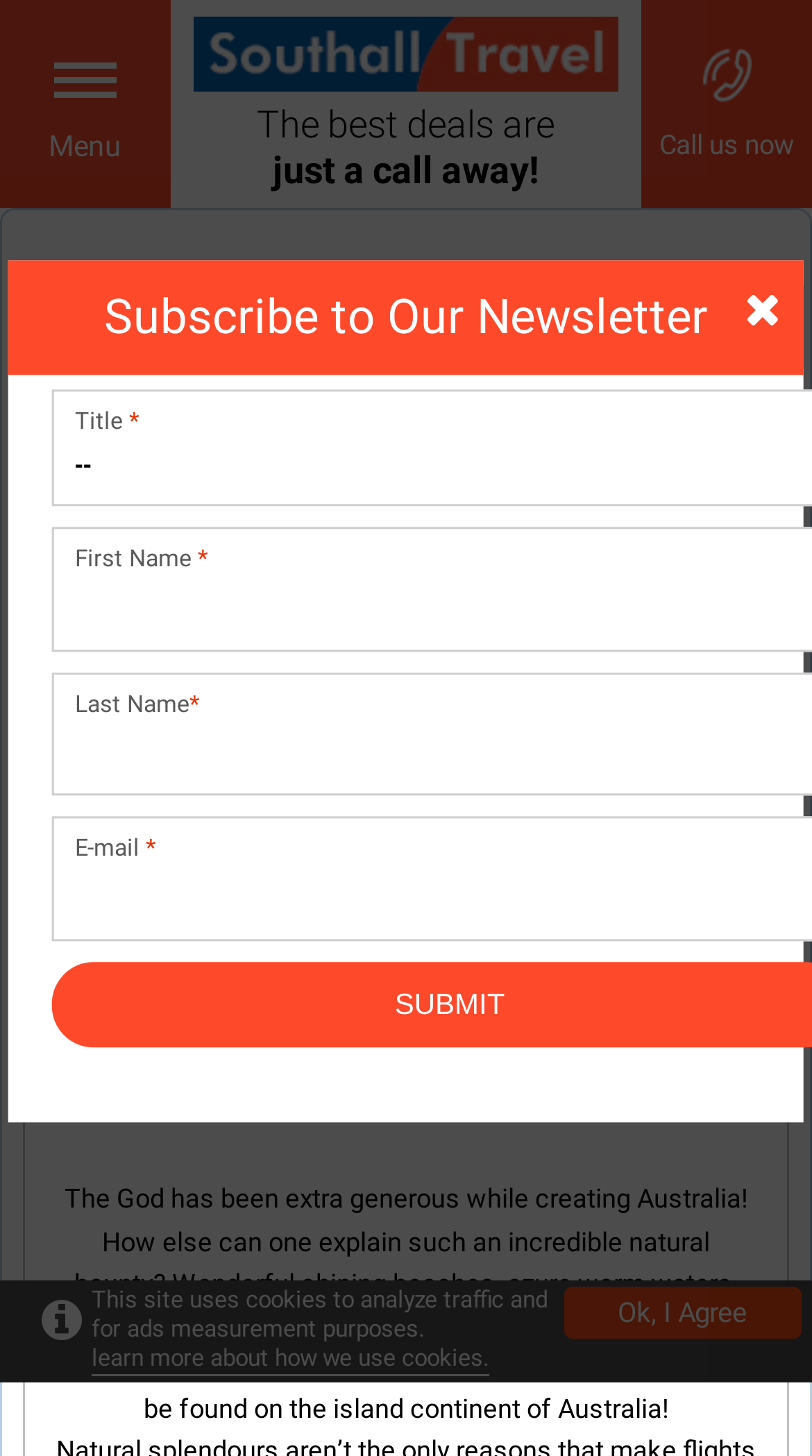What is the tone of the article about Australia?
Give a single word or phrase answer based on the content of the image.

Positive